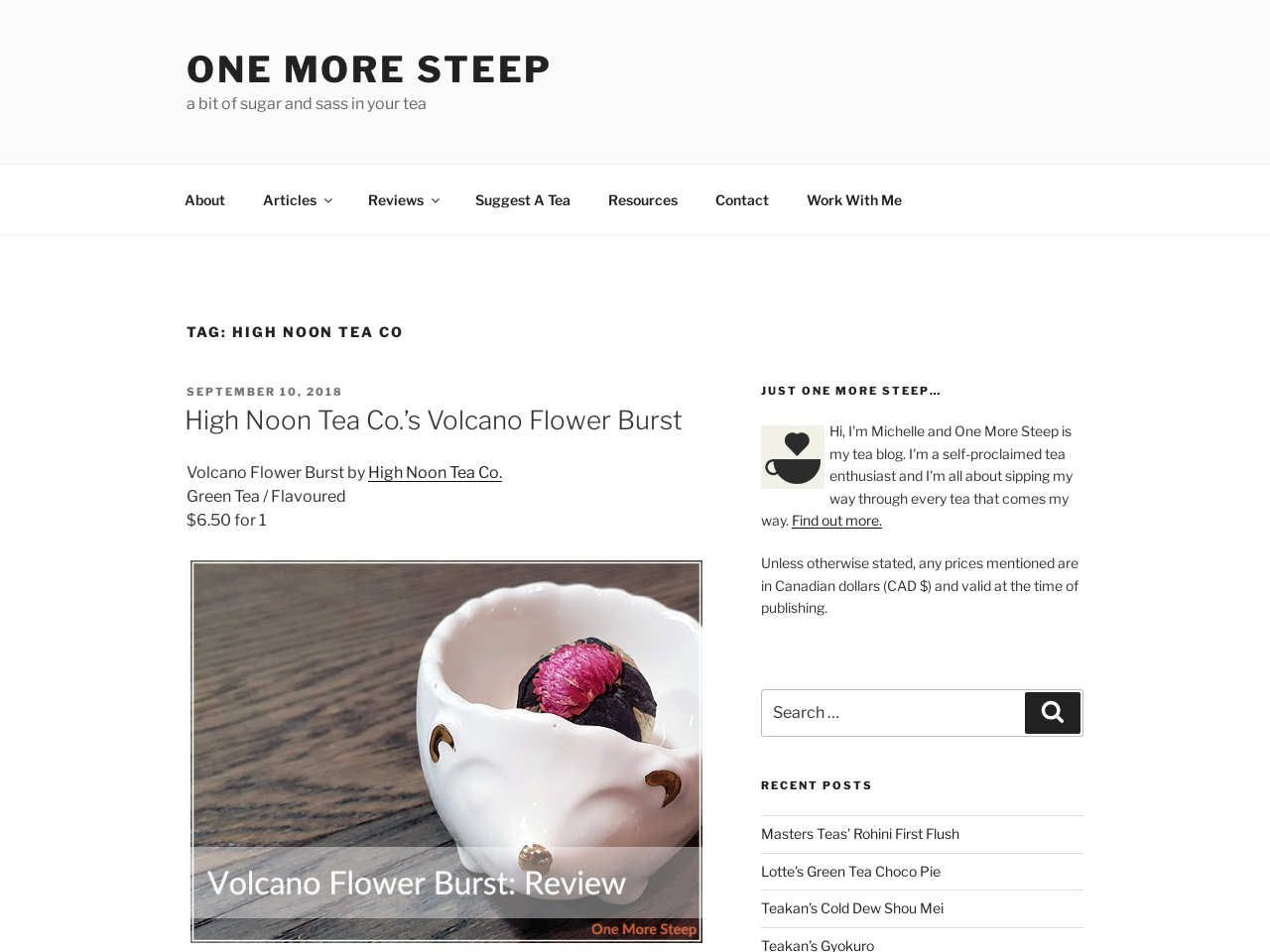Use the information in the screenshot to answer the question comprehensively: What is the title of the recent post below Volcano Flower Burst?

I found the answer by looking at the section titled 'RECENT POSTS' and finding the first link below it, which is 'Masters Teas’ Rohini First Flush'.